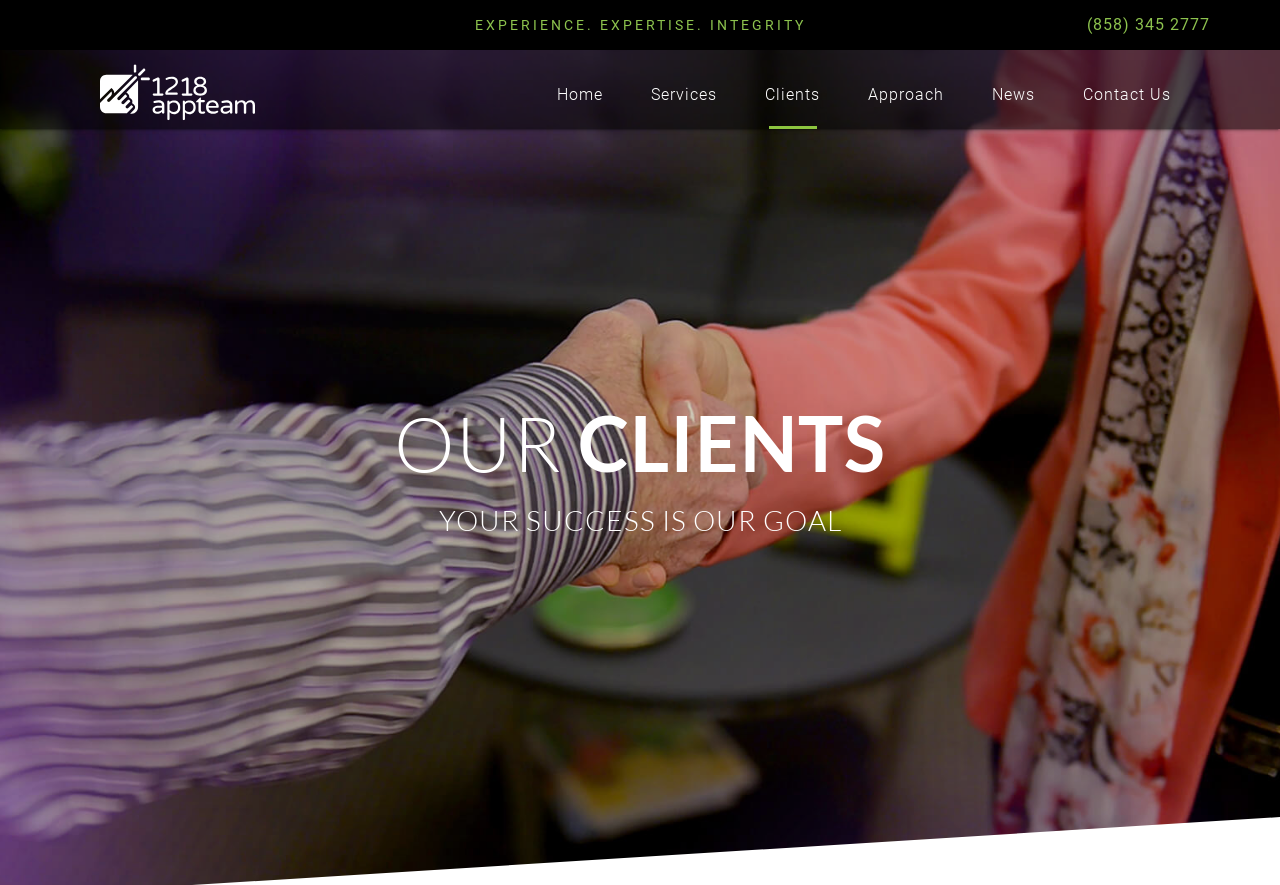Examine the image and give a thorough answer to the following question:
What is the title of the section below the navigation bar?

I looked at the section below the navigation bar and found a heading element with the text 'OUR CLIENTS', which is the title of that section.